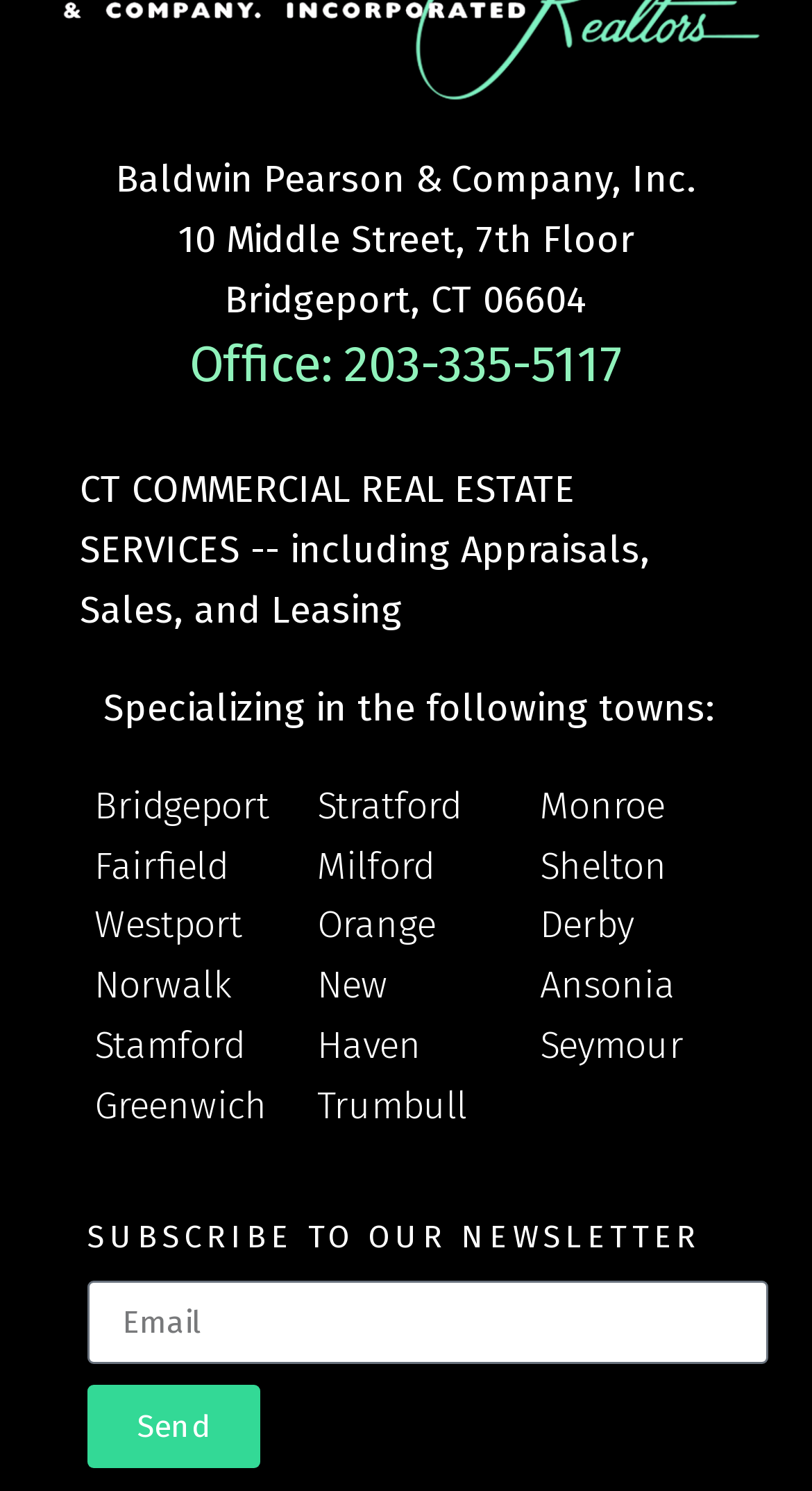Provide a brief response to the question below using one word or phrase:
What is the purpose of the textbox?

To enter email